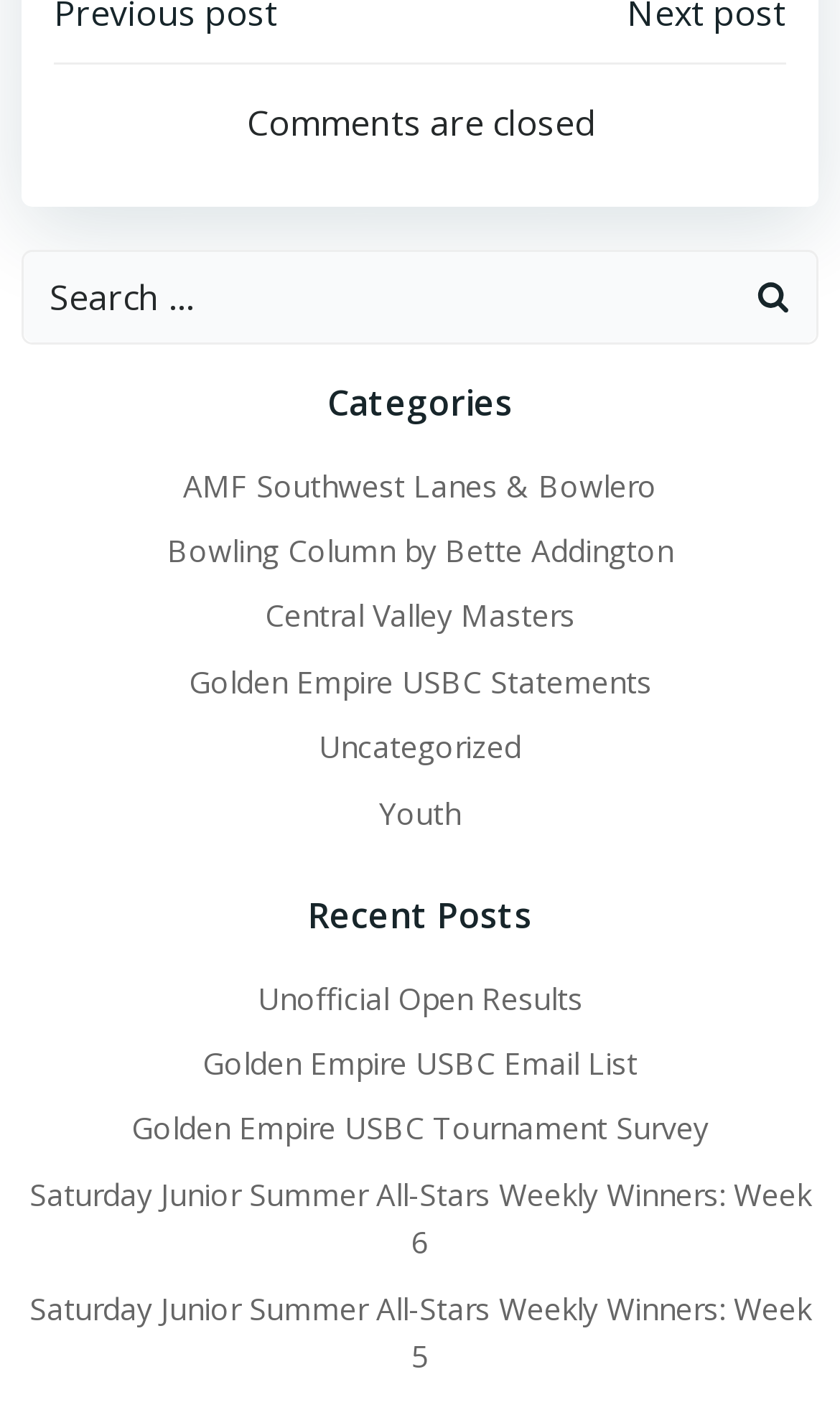Please give a concise answer to this question using a single word or phrase: 
What is the title of the first recent post?

Unofficial Open Results